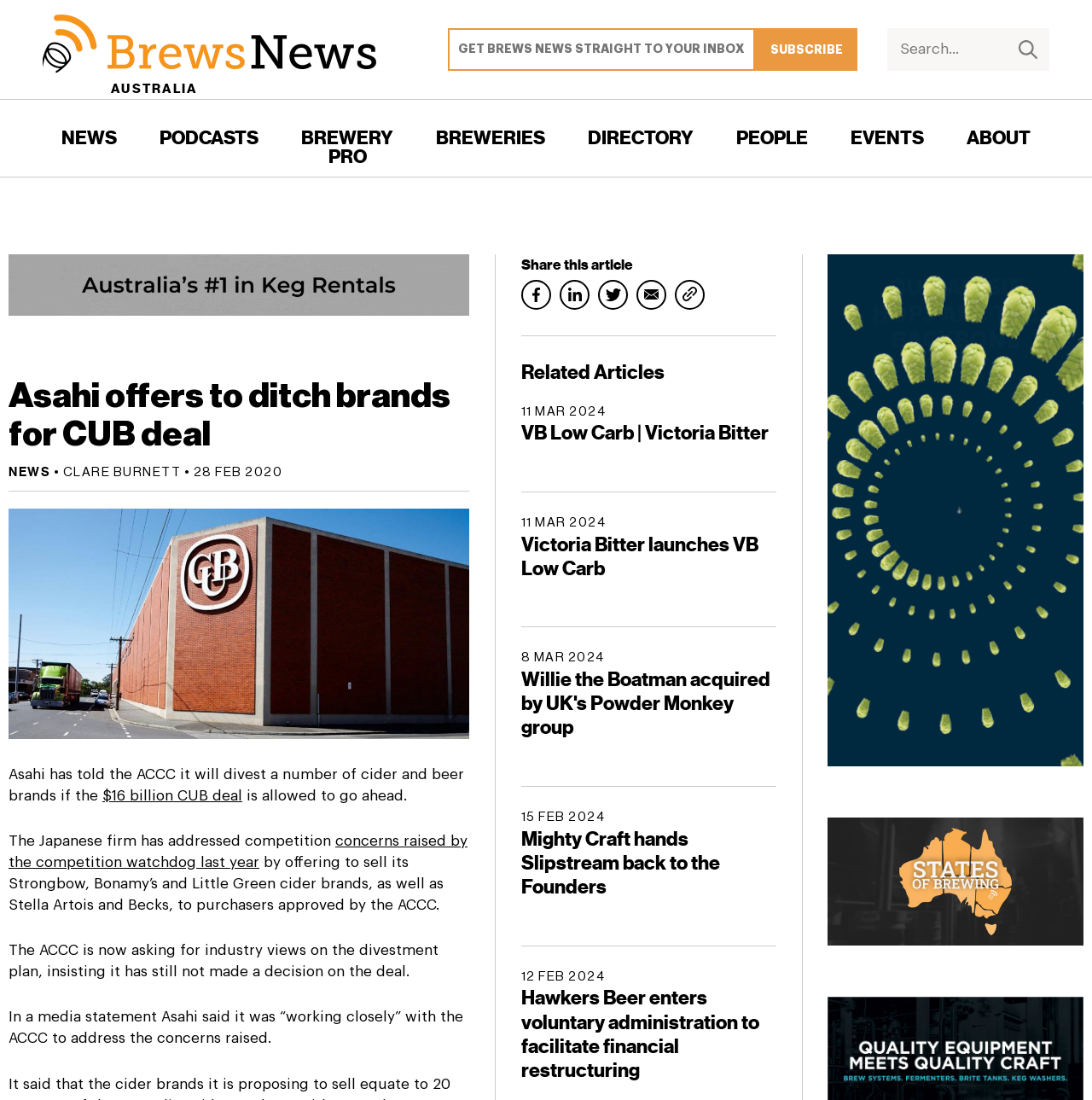What is the name of the author of the main article?
Refer to the image and provide a one-word or short phrase answer.

Clare Burnett